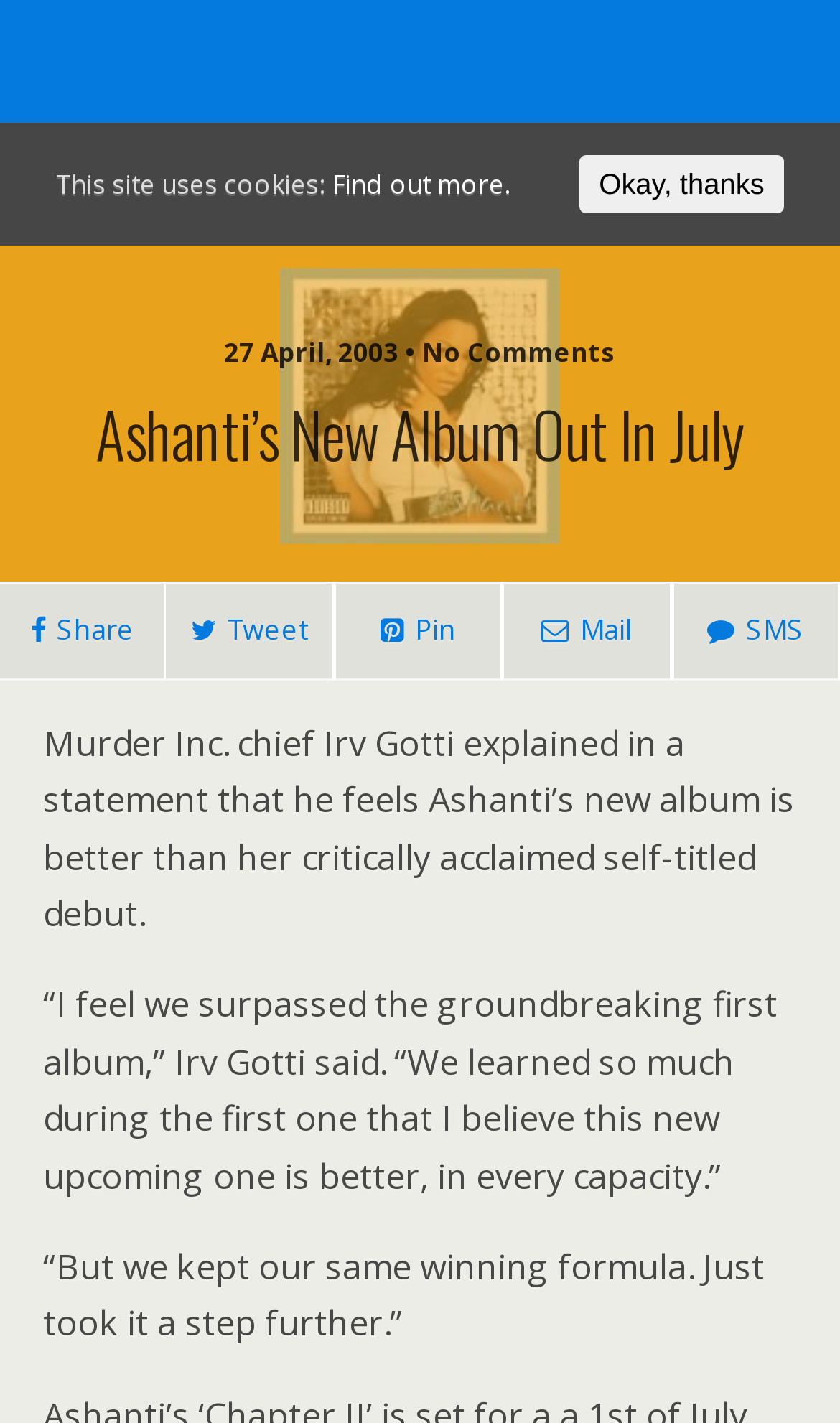Specify the bounding box coordinates of the element's area that should be clicked to execute the given instruction: "Click the search button". The coordinates should be four float numbers between 0 and 1, i.e., [left, top, right, bottom].

[0.764, 0.176, 0.949, 0.216]